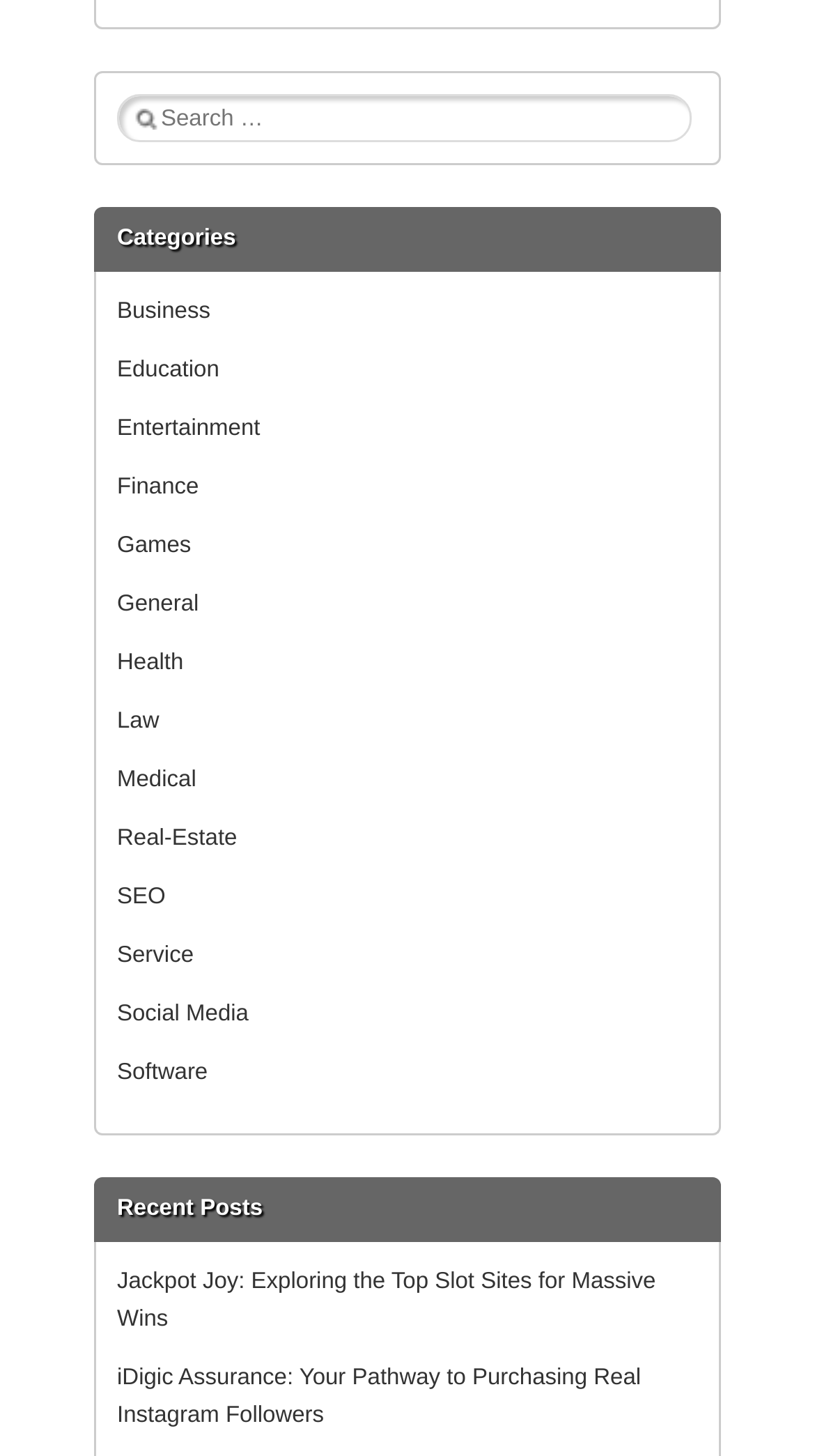Identify the bounding box coordinates of the clickable section necessary to follow the following instruction: "Check iDigic Assurance article". The coordinates should be presented as four float numbers from 0 to 1, i.e., [left, top, right, bottom].

[0.144, 0.938, 0.786, 0.981]